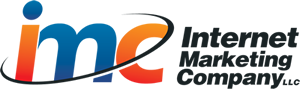What is the color scheme of the IMC logo?
From the screenshot, supply a one-word or short-phrase answer.

Gradient from blue to orange